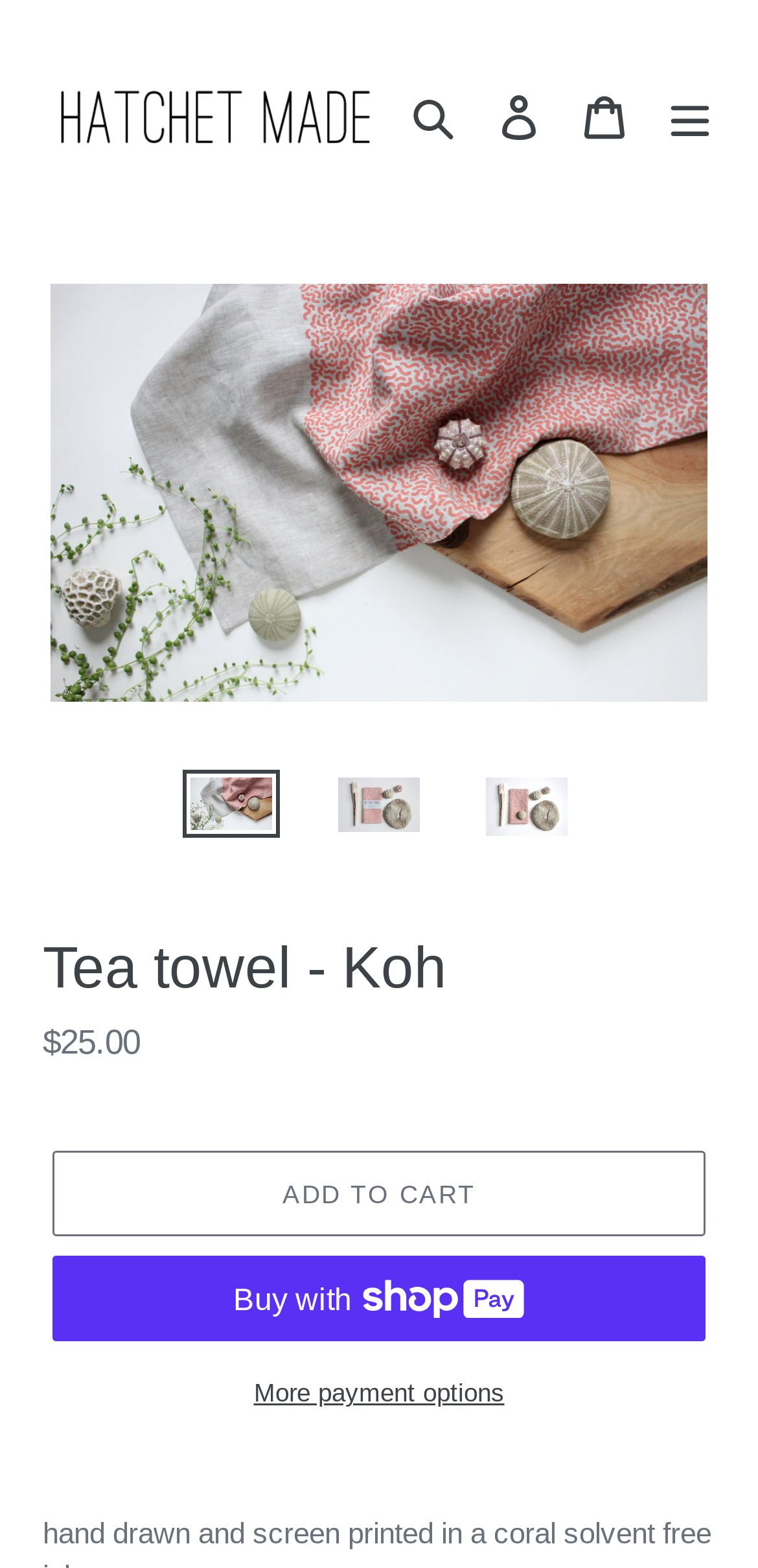Determine the bounding box coordinates of the area to click in order to meet this instruction: "Click the 'Log in' link".

[0.628, 0.047, 0.741, 0.101]